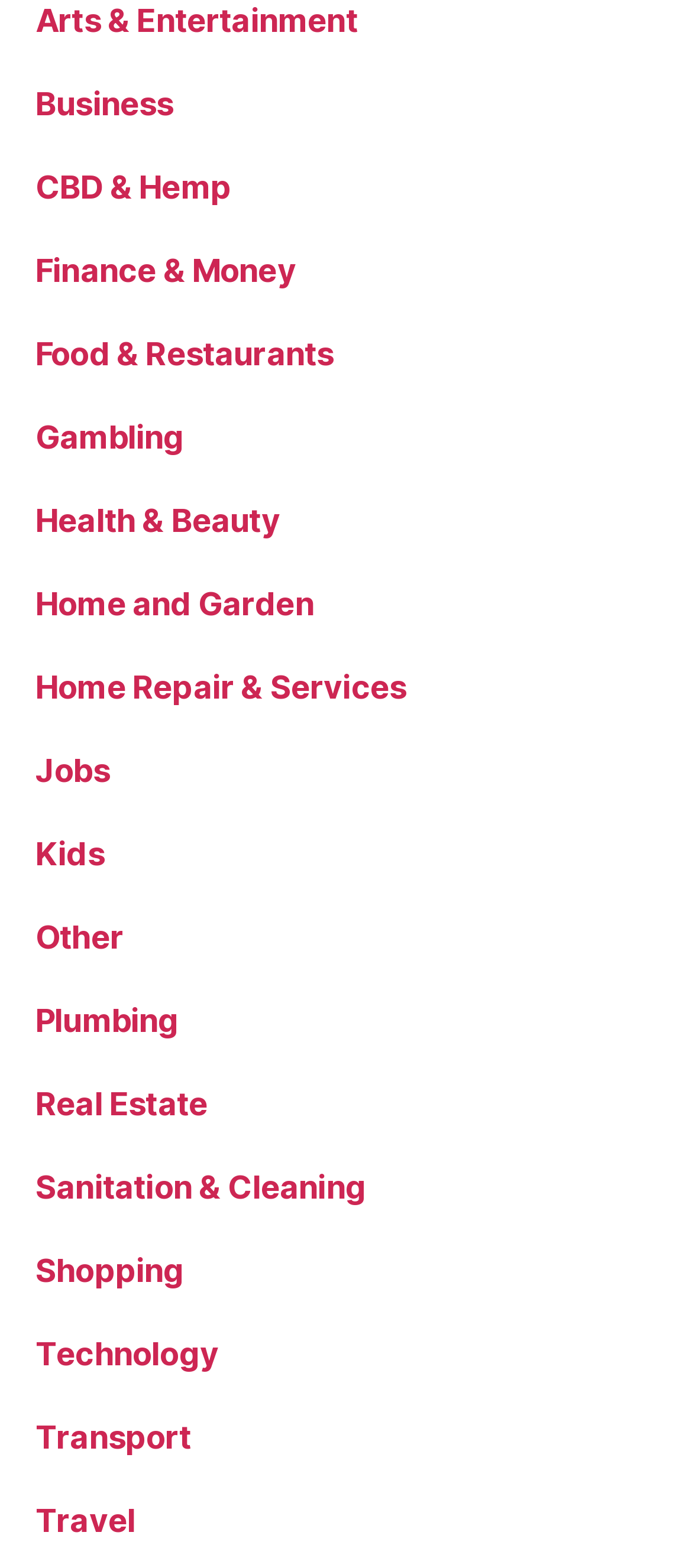Find the bounding box coordinates of the UI element according to this description: "Sanitation & Cleaning".

[0.051, 0.745, 0.529, 0.769]